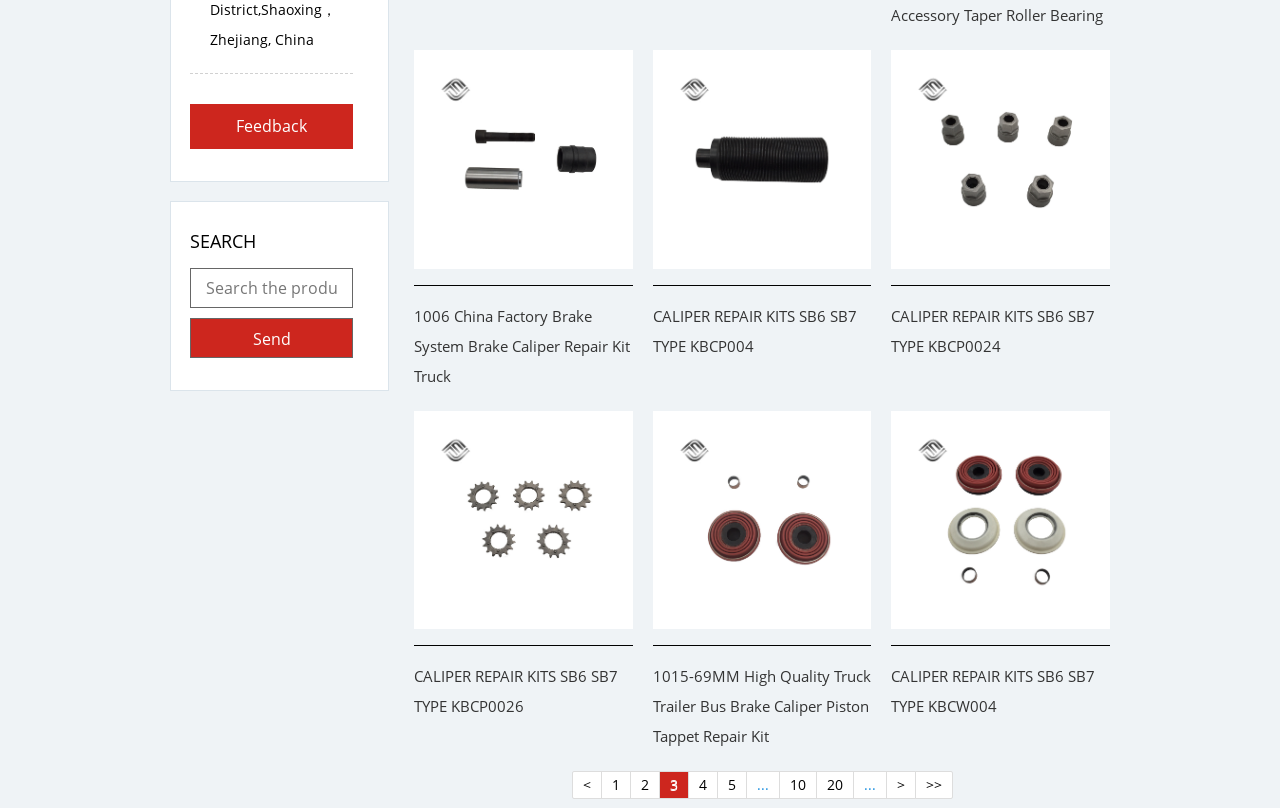Please identify the bounding box coordinates of where to click in order to follow the instruction: "send feedback".

[0.148, 0.129, 0.276, 0.184]